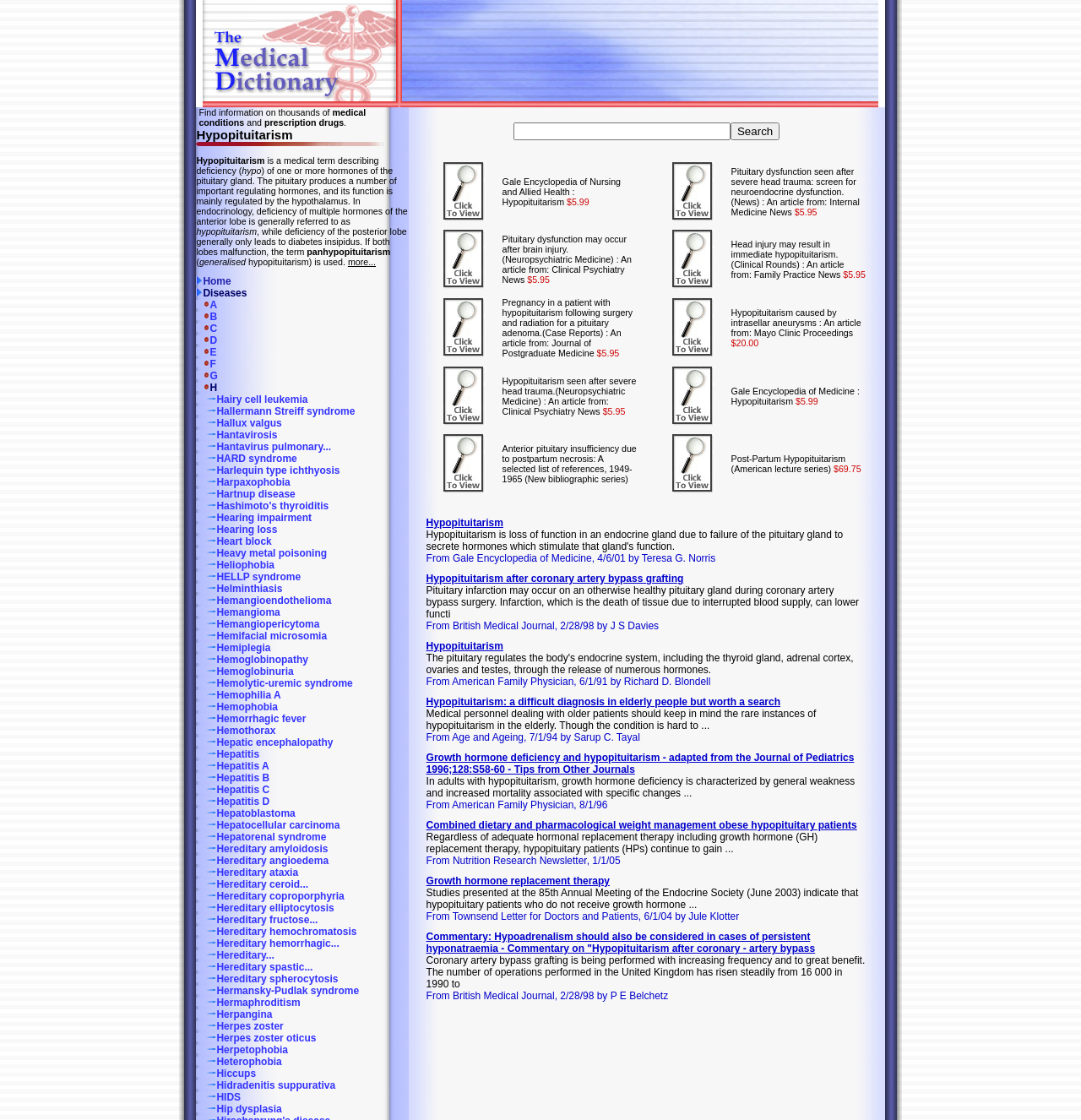Write an extensive caption that covers every aspect of the webpage.

This webpage is about Hypopituitarism, a medical condition. At the top, there is a layout table with a link and two images. Below this, there is a table with a heading "Hypopituitarism" and an image. To the right of the heading, there is a link "more...". 

Underneath, there are several links to various medical conditions, each with an accompanying image. These links are arranged in alphabetical order, starting from "A" and going up to "Hemiplegia". Each link is positioned to the right of the previous one, with a small gap in between. The images associated with each link are small and placed to the left of the link text.

At the top left, there are three links: "Home", "Diseases", and "A", which are likely navigation links. Each of these links has a small image next to it. 

The webpage appears to be a reference page for medical conditions, providing a list of diseases and conditions with links to more information.